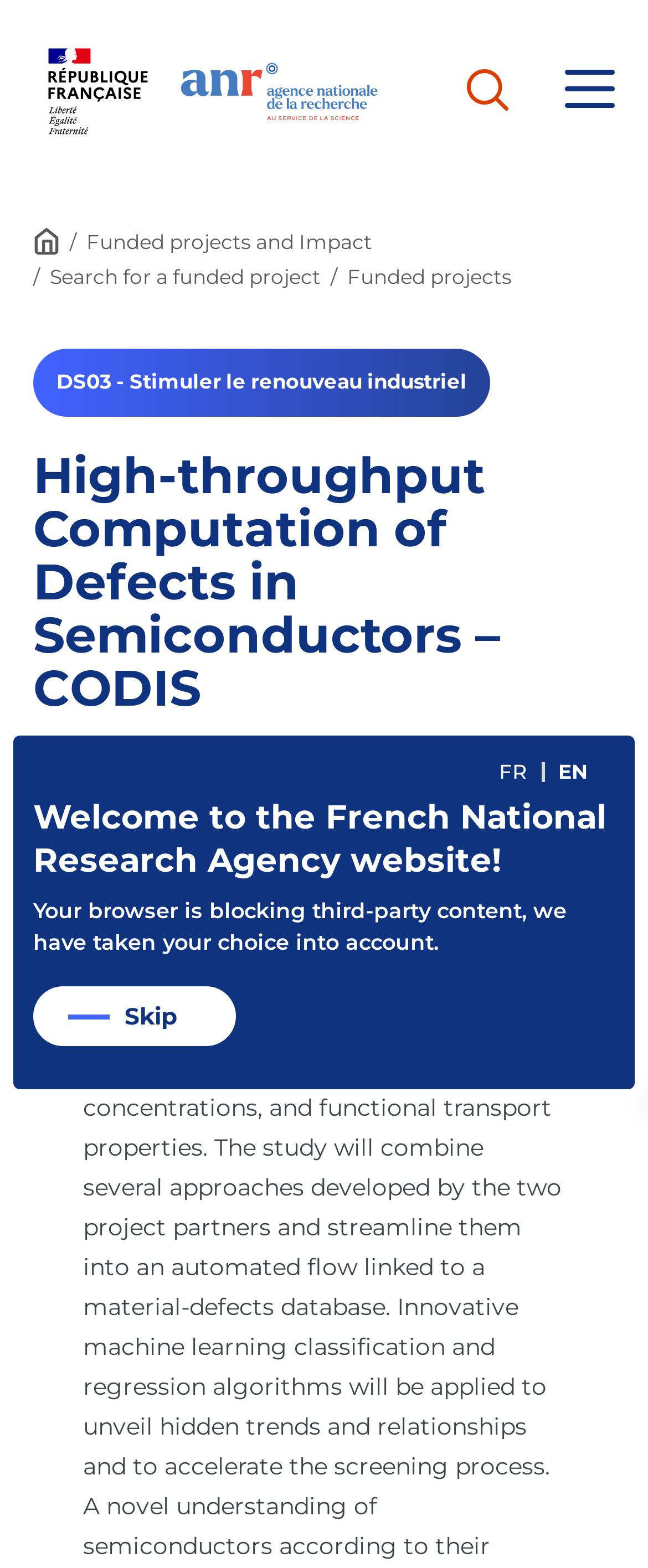From the details in the image, provide a thorough response to the question: What is the topic of the project described on the webpage?

I determined the topic of the project by reading the heading 'High-throughput Computation of Defects in Semiconductors – CODIS' which suggests that the project is related to defects in semiconductors.